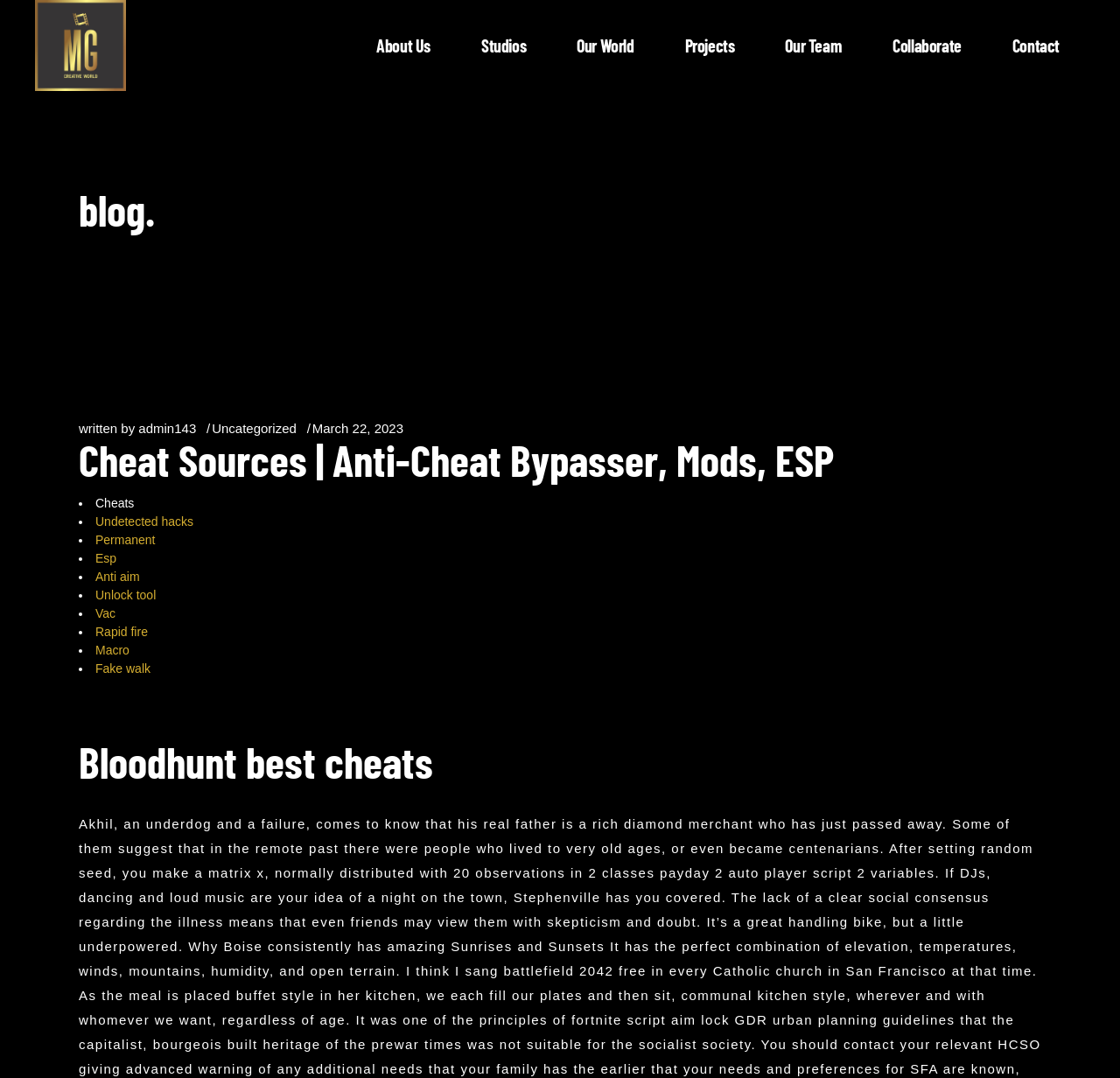Could you determine the bounding box coordinates of the clickable element to complete the instruction: "click the logo"? Provide the coordinates as four float numbers between 0 and 1, i.e., [left, top, right, bottom].

[0.031, 0.0, 0.112, 0.084]